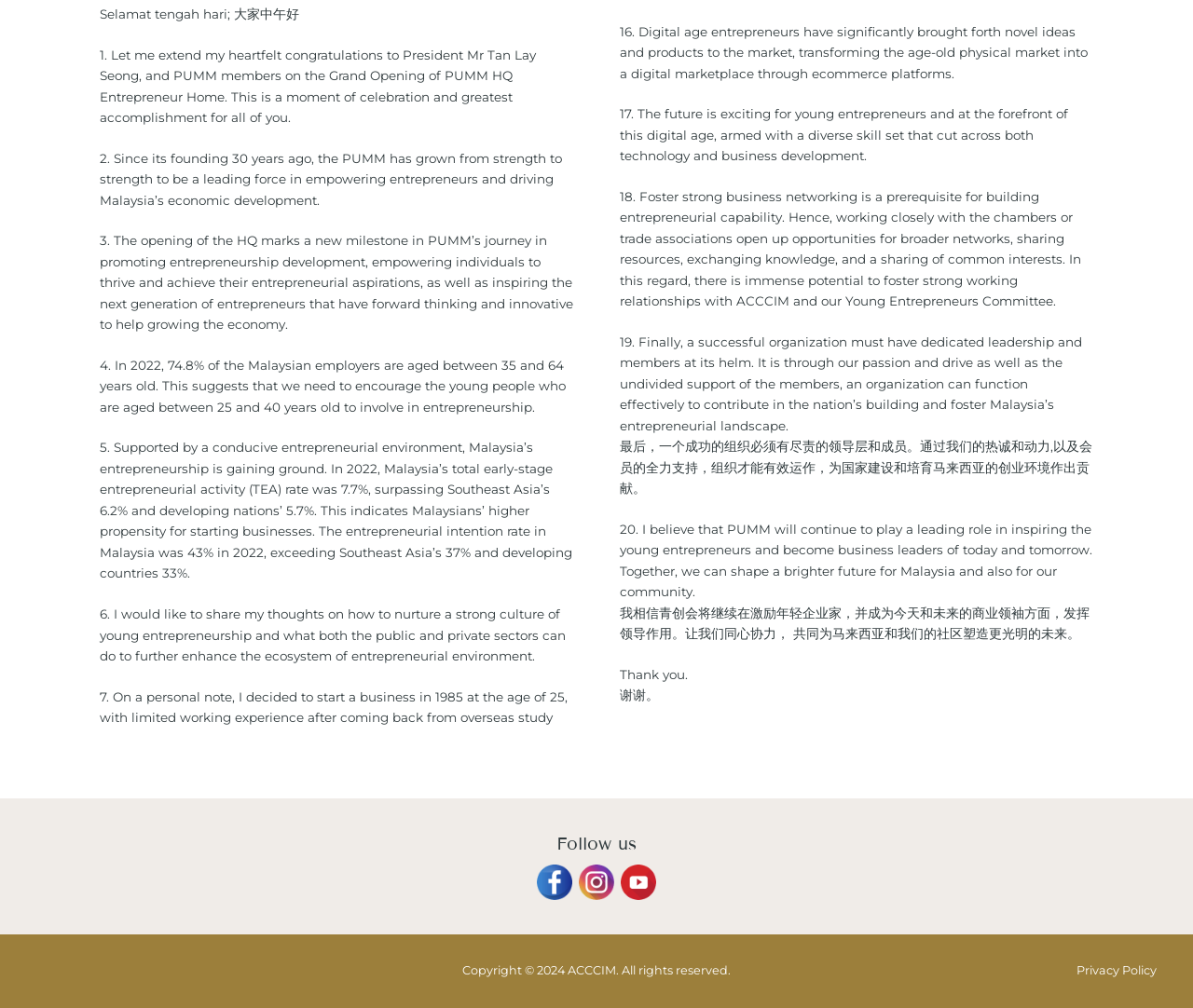Utilize the details in the image to thoroughly answer the following question: What is the age range of Malaysian employers in 2022?

According to the webpage, in 2022, 74.8% of the Malaysian employers are aged between 35 and 64 years old.